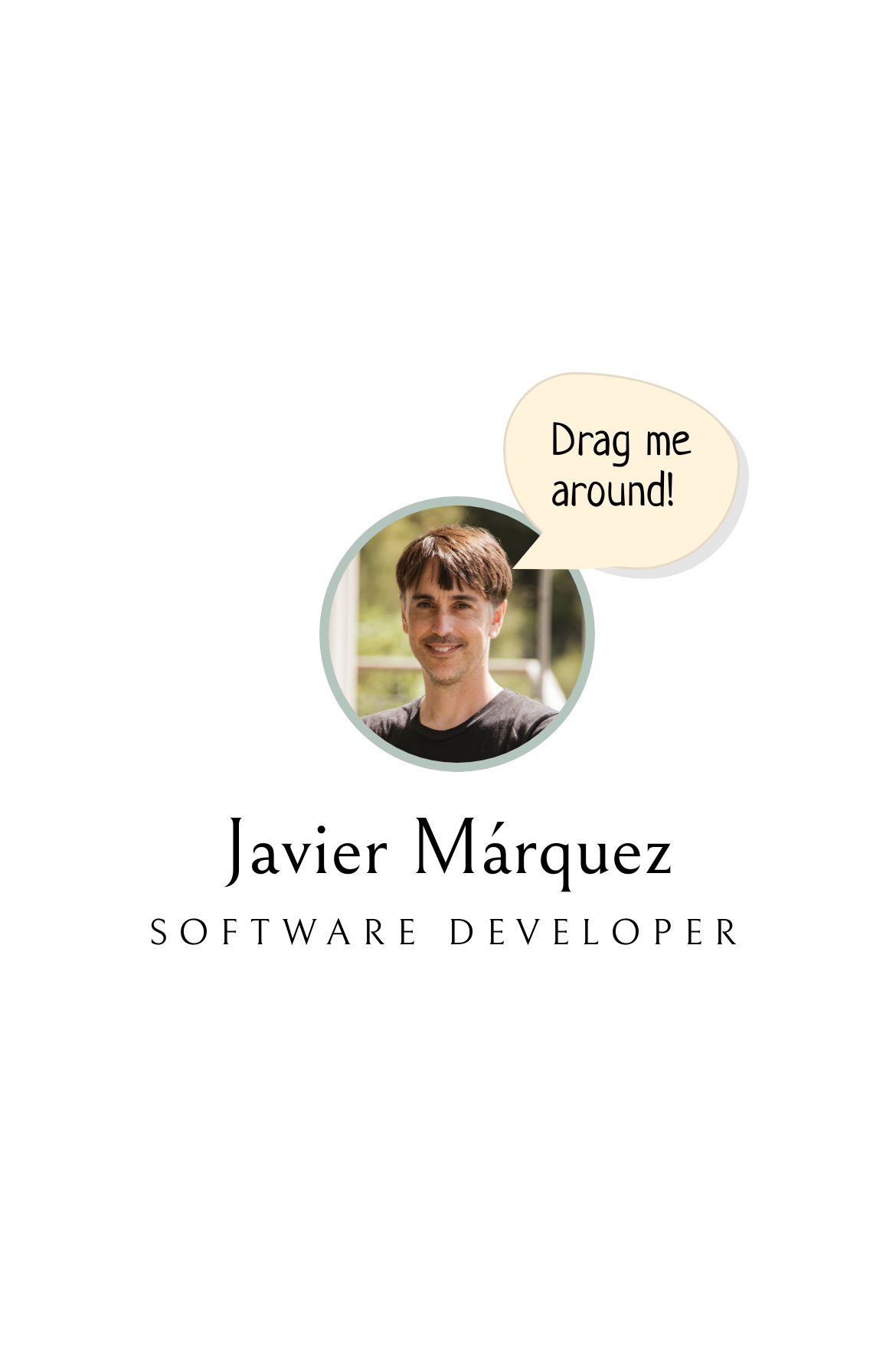Refer to the screenshot and give an in-depth answer to this question: What is the purpose of the 'Drag me' text?

The 'Drag me' text is likely an interactive element, as it is accompanied by the text 'around!' and 'What a drag!' which suggests that the user can drag something on the page.